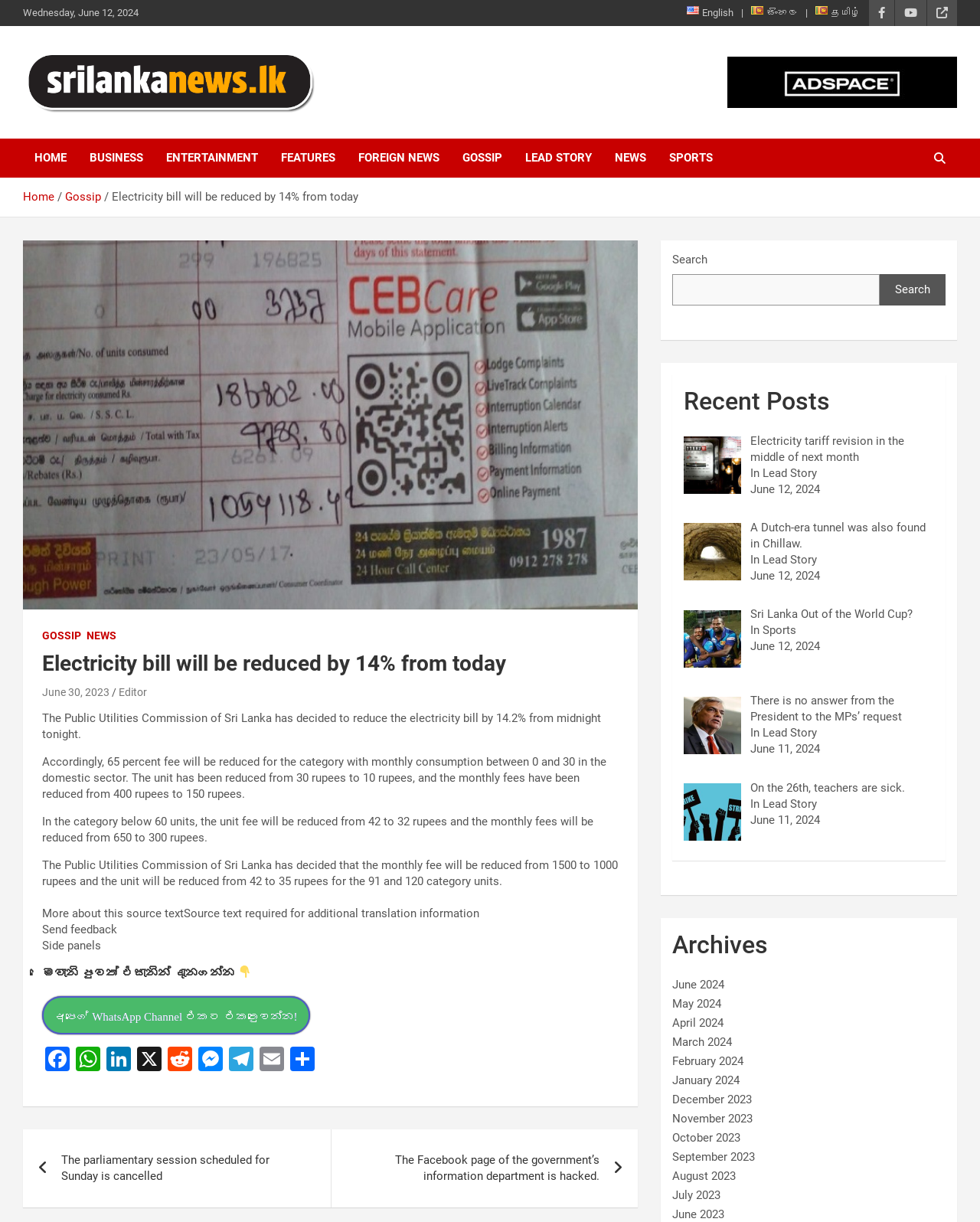Please specify the bounding box coordinates in the format (top-left x, top-left y, bottom-right x, bottom-right y), with values ranging from 0 to 1. Identify the bounding box for the UI component described as follows: parent_node: Sri Lanka News

[0.023, 0.041, 0.326, 0.057]